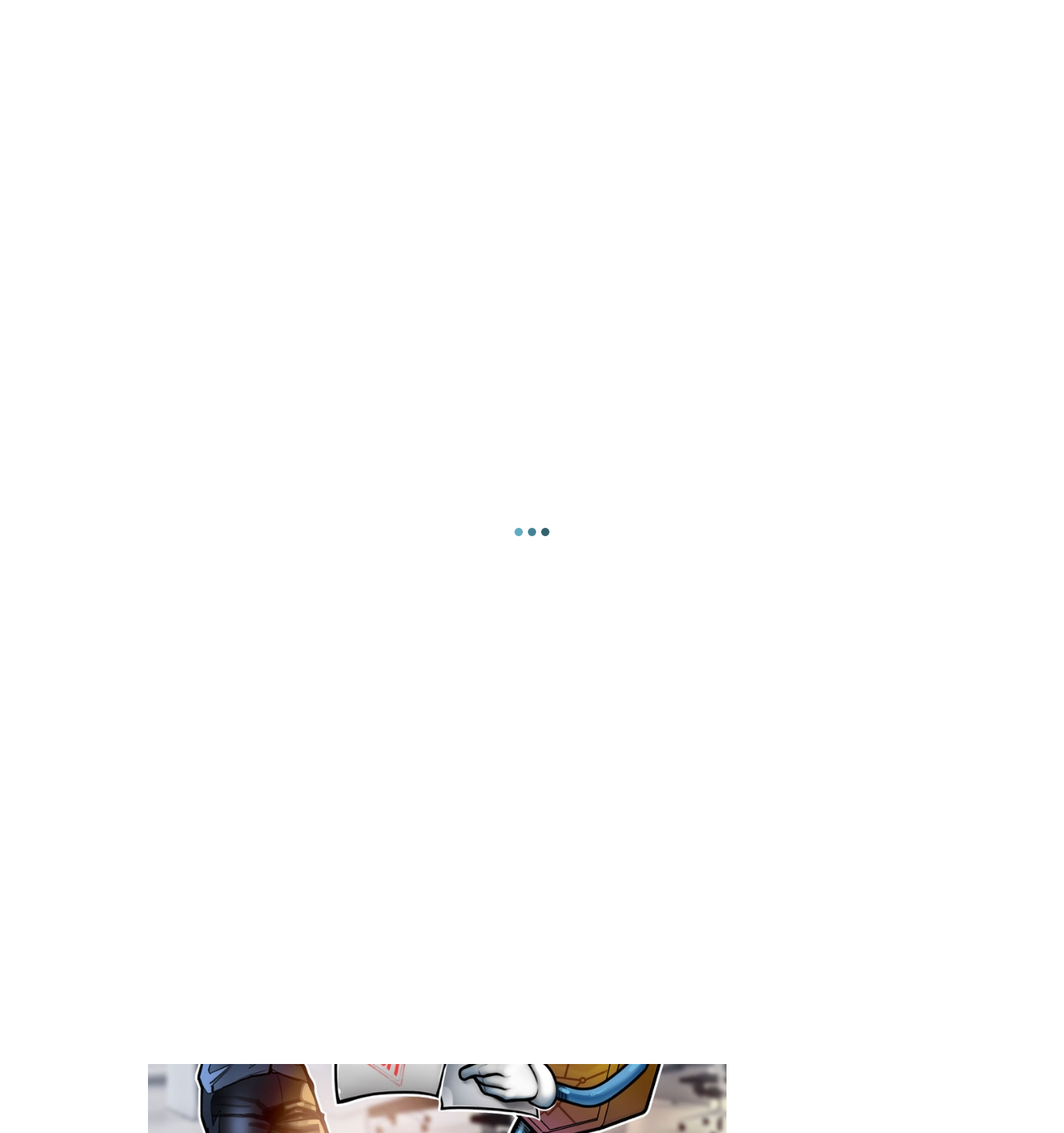What is the number shown next to the 'Nov 2023' text?
Using the information from the image, answer the question thoroughly.

I found the number by looking at the static text element next to the 'Nov 2023' text, which has the content '28'.